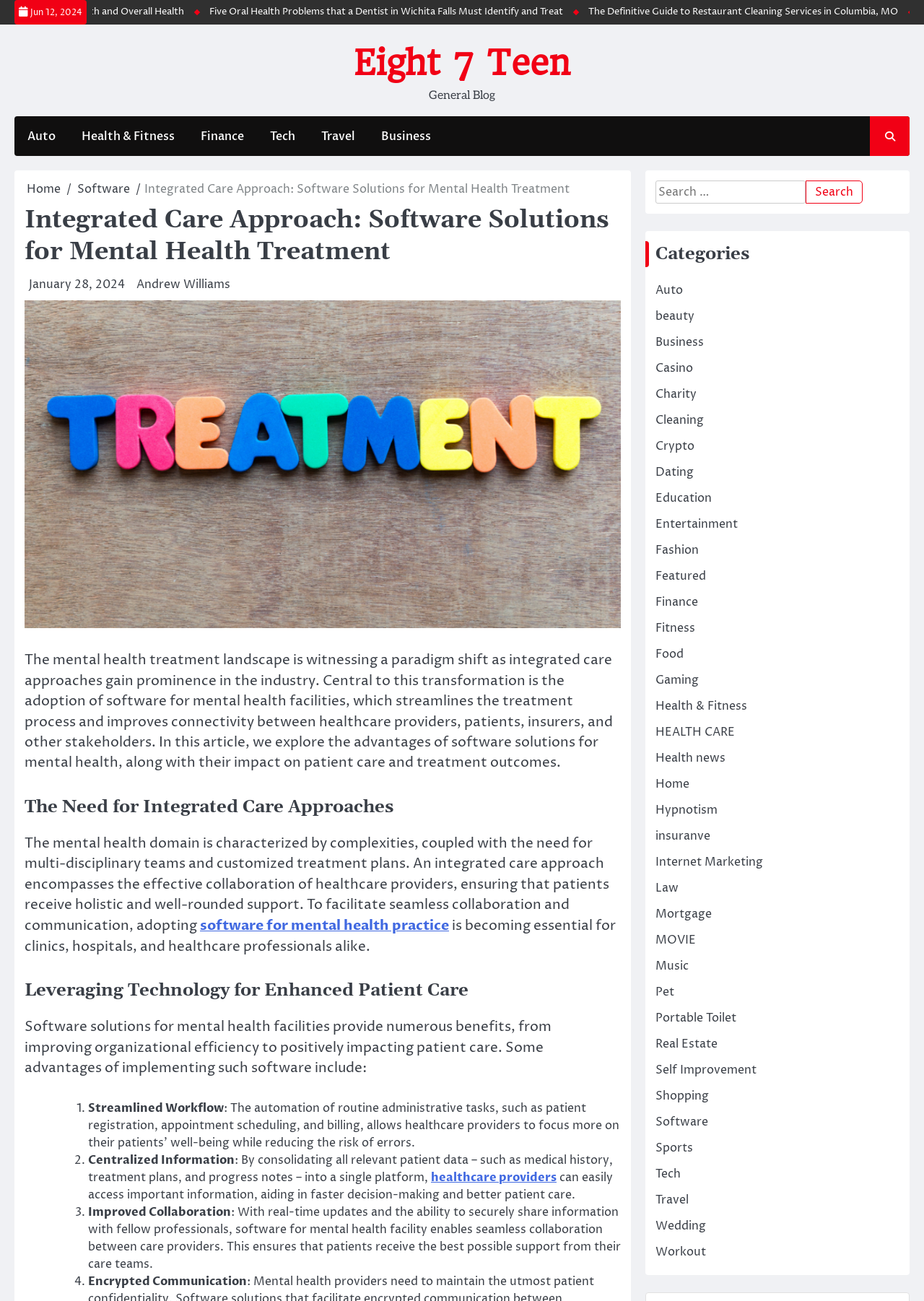Please provide the bounding box coordinates for the element that needs to be clicked to perform the following instruction: "Click on the 'Home' link". The coordinates should be given as four float numbers between 0 and 1, i.e., [left, top, right, bottom].

[0.029, 0.139, 0.066, 0.152]